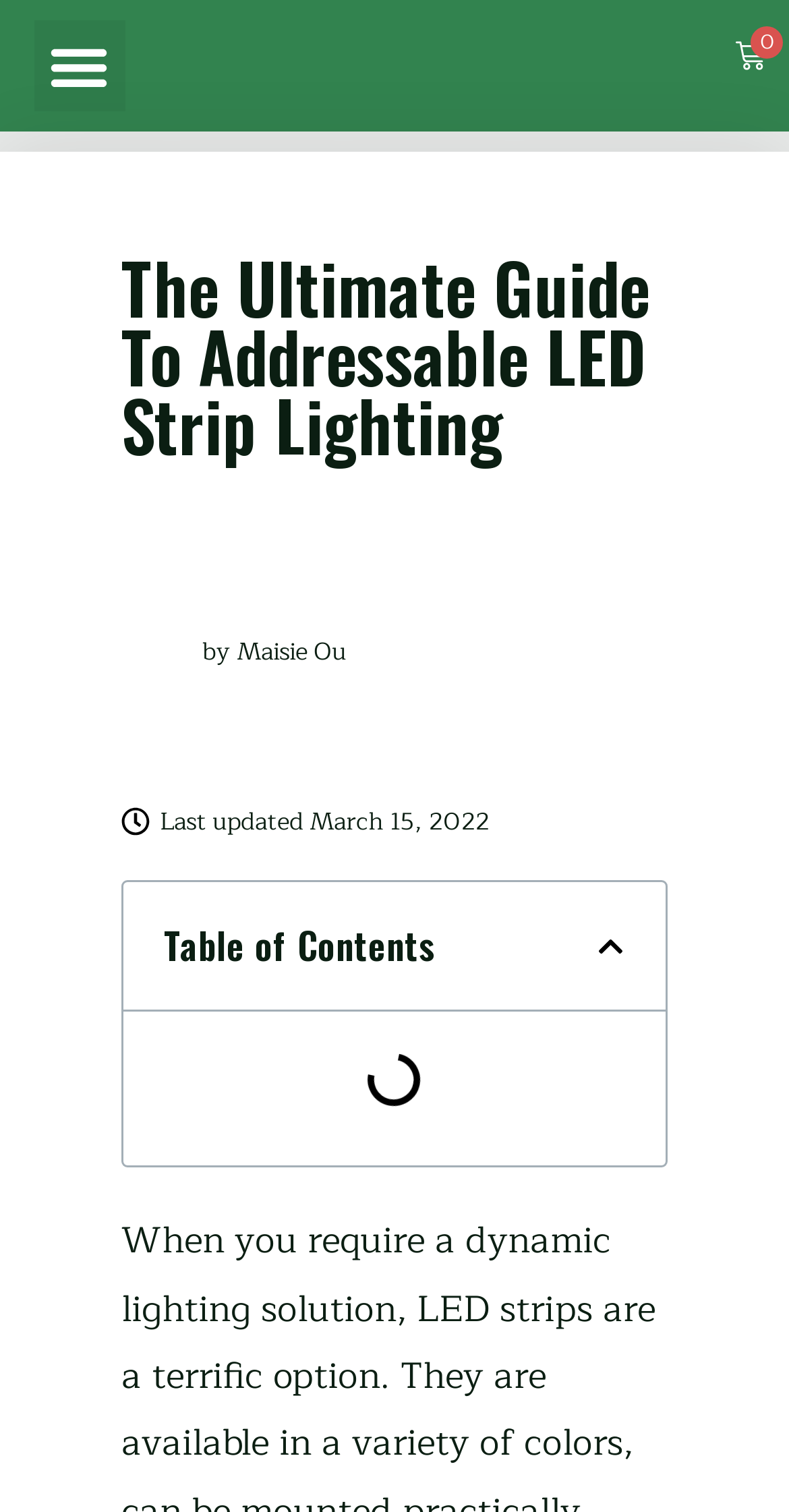Answer this question in one word or a short phrase: What is the purpose of the LED strips mentioned in the webpage?

Dynamic lighting solution